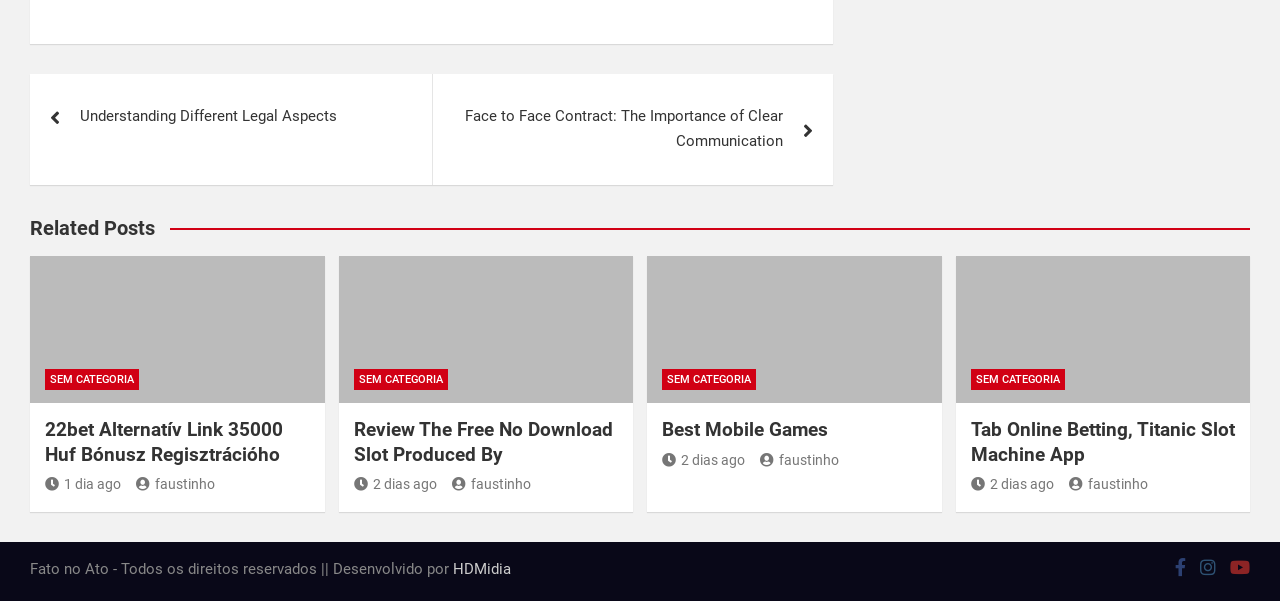What is the author of the posts?
Utilize the information in the image to give a detailed answer to the question.

The author of the posts is 'faustinho' as indicated by the links ' faustinho' next to each post.